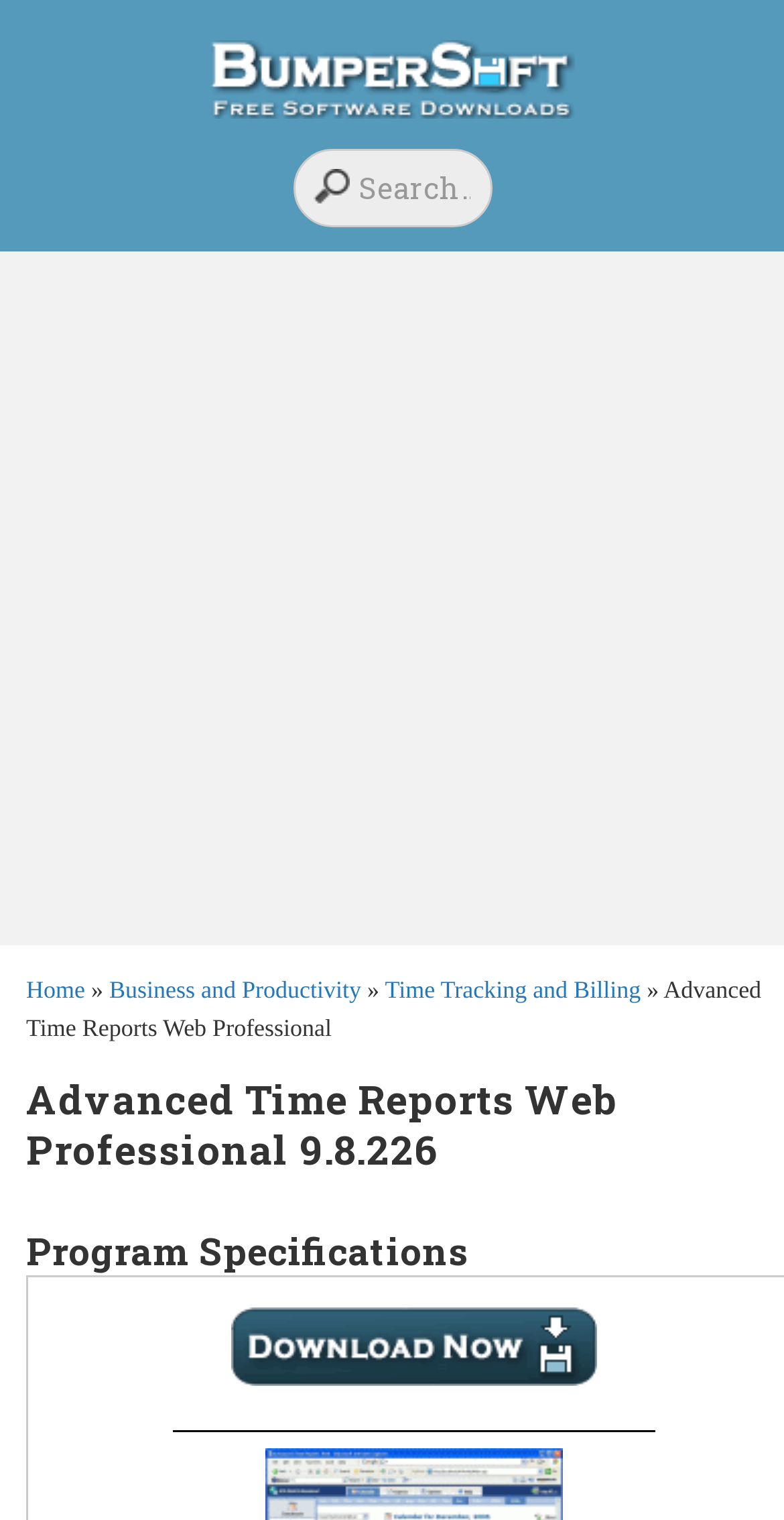Detail the various sections and features of the webpage.

The webpage is about Advanced Time Reports Web Professional, a time tracking and project management solution. At the top, there is a link and an image with the same title as the webpage, positioned side by side, taking up about half of the screen width. Below them, there is a search box with a placeholder text "Search...".

The main content of the webpage is divided into two sections. On the left, there is an iframe containing an advertisement with several links, including "Home", "Business and Productivity", and "Time Tracking and Billing". The iframe takes up about the entire height of the screen.

On the right side of the iframe, there is a section with a heading "Program Specifications". Below the heading, there is a table with two rows. The first row contains a cell with a link to download Advanced Time Reports Web Professional, accompanied by an image with the same title. The second row is empty. The table takes up about half of the screen height.

Overall, the webpage has a simple layout with a clear focus on promoting Advanced Time Reports Web Professional and providing a download link.